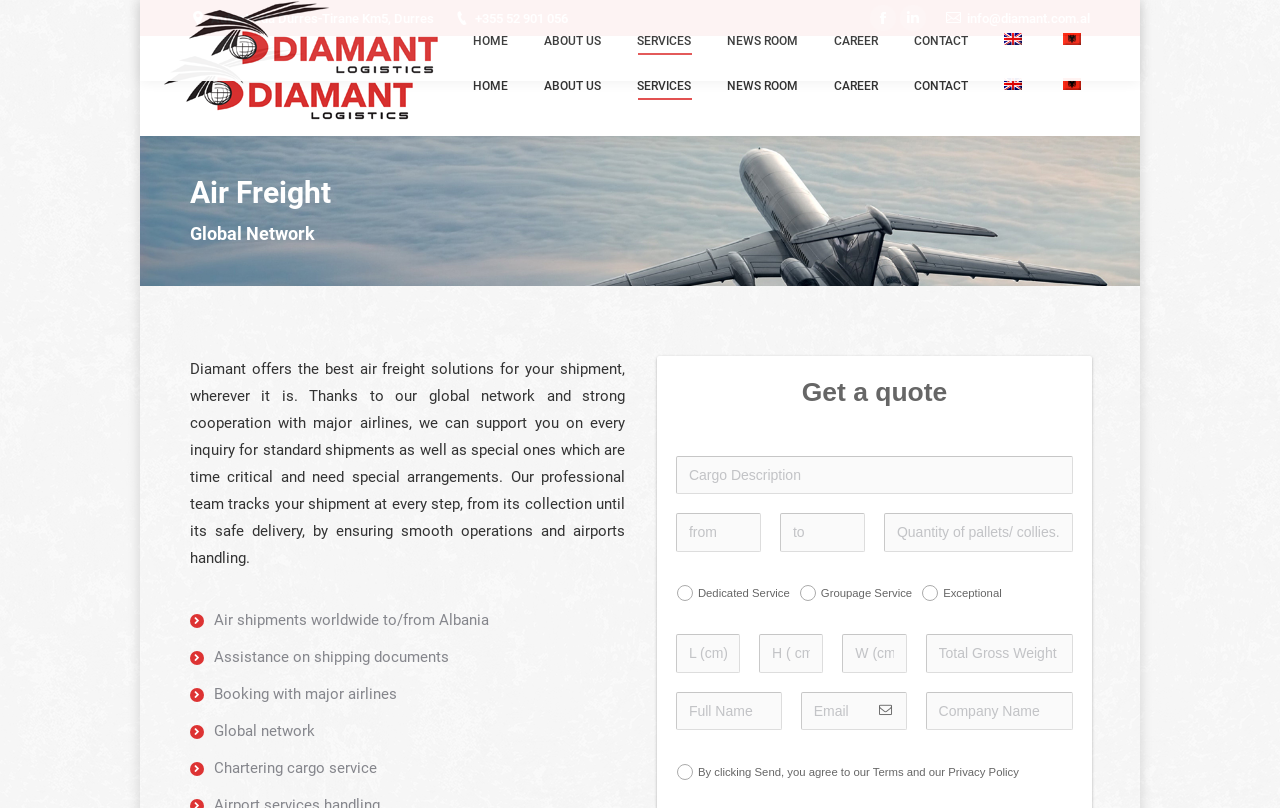Give the bounding box coordinates for this UI element: "a. Business Info". The coordinates should be four float numbers between 0 and 1, arranged as [left, top, right, bottom].

None